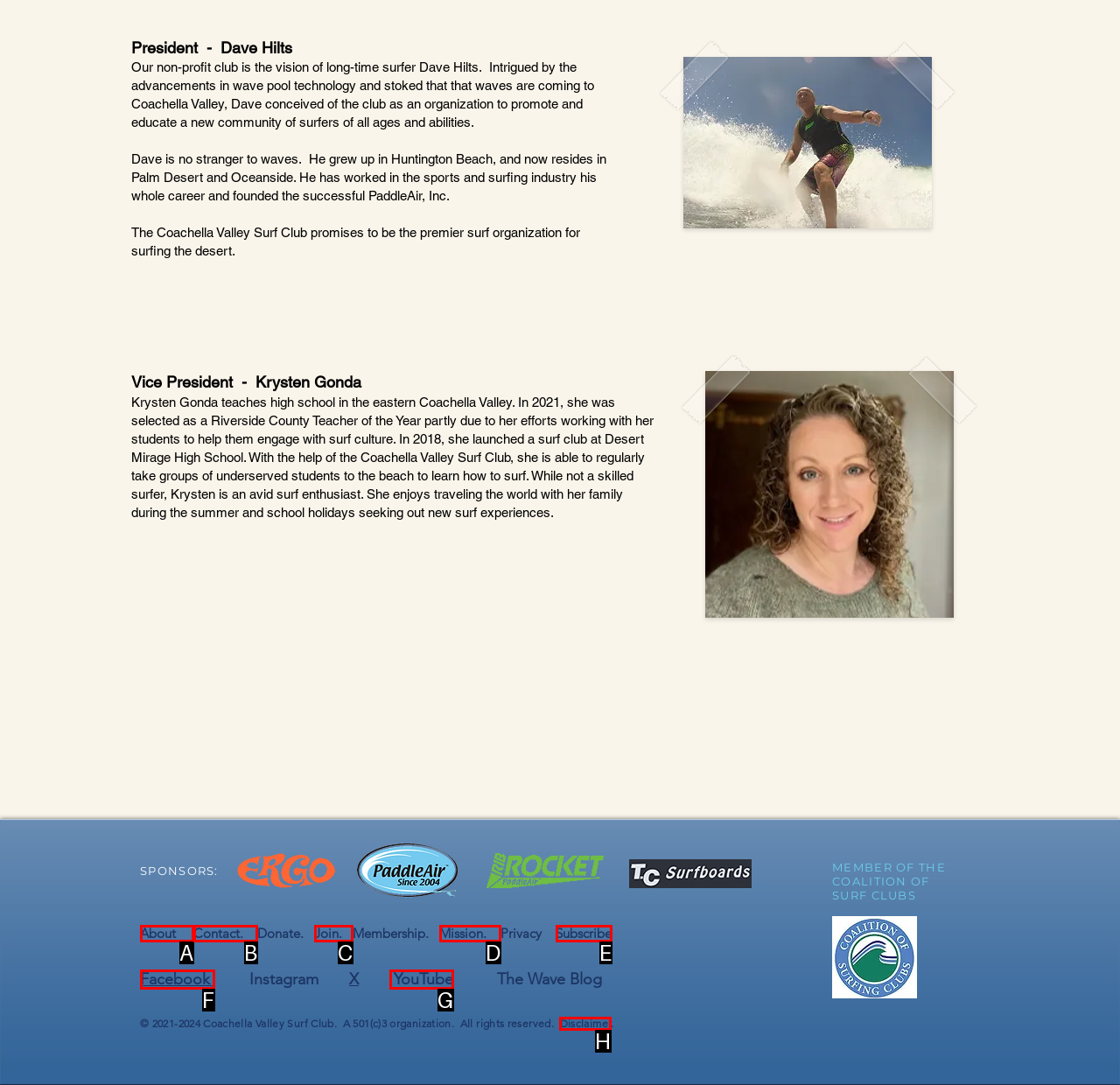Point out the option that aligns with the description: Subscribe
Provide the letter of the corresponding choice directly.

E